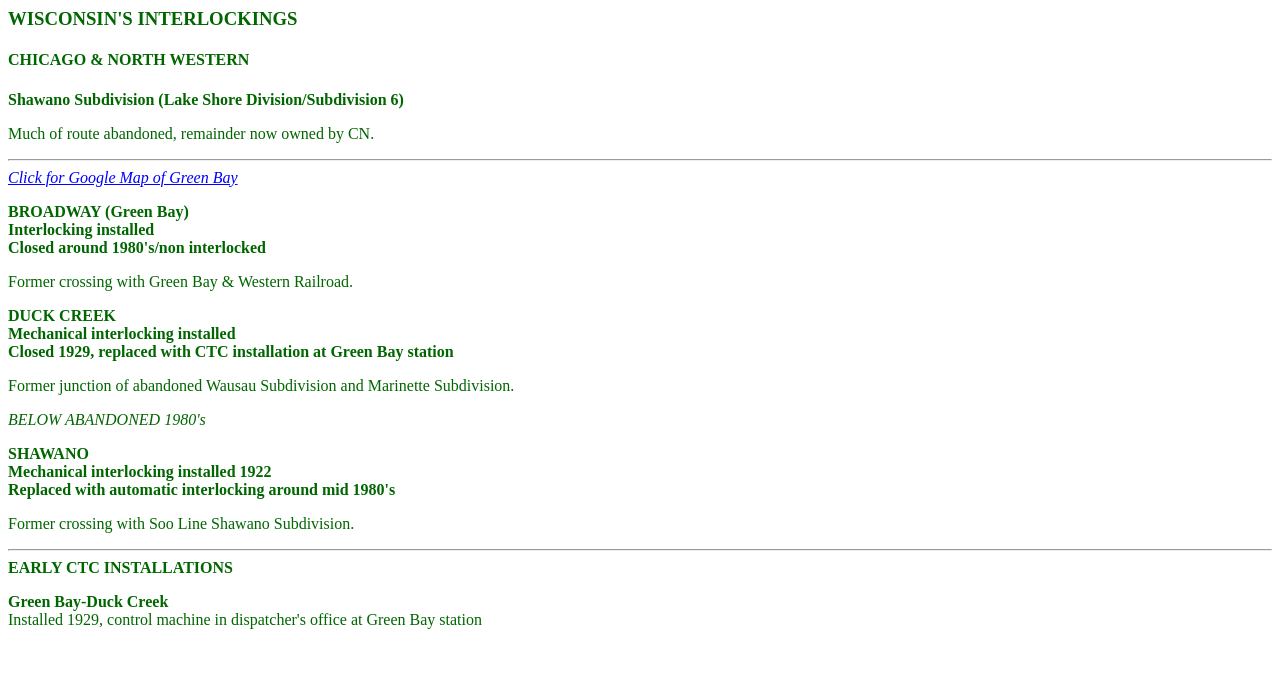What is the year when the mechanical interlocking was installed in Shawano?
Based on the visual content, answer with a single word or a brief phrase.

1922